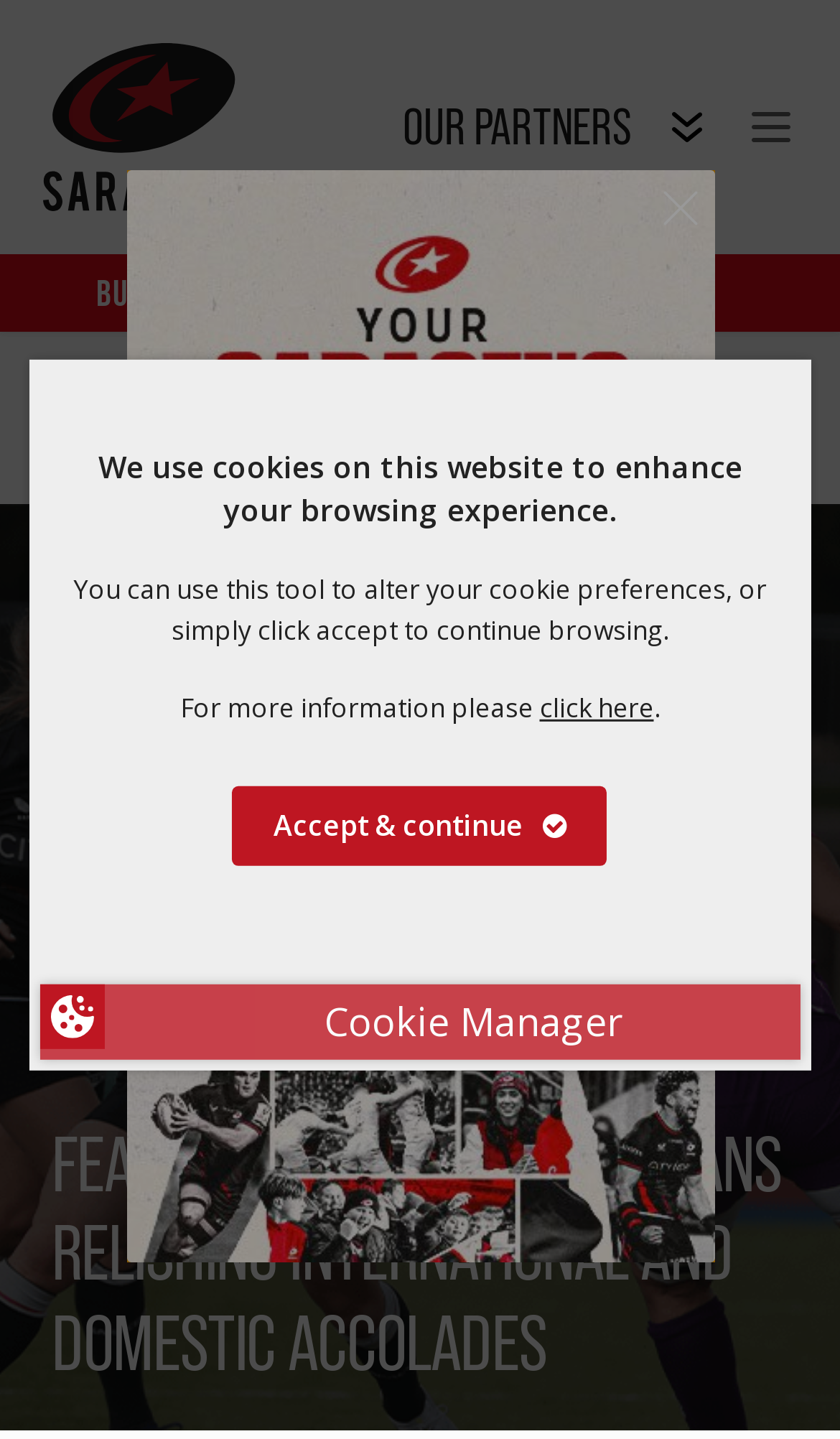Provide the bounding box coordinates for the UI element that is described as: "Match Day Guide".

[0.051, 0.057, 0.949, 0.141]